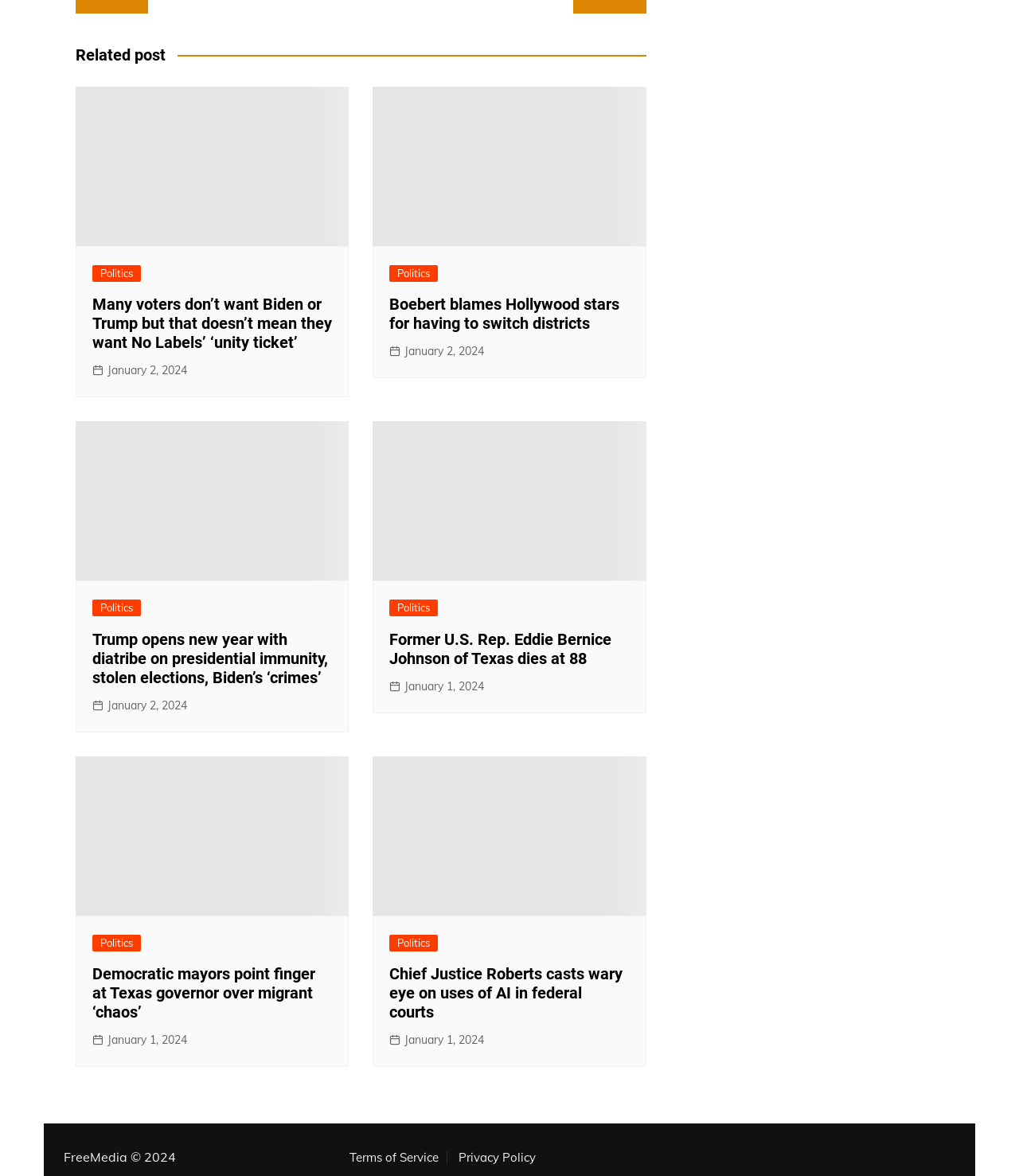Can you give a comprehensive explanation to the question given the content of the image?
What is the date of the second article?

I examined the second article on the page and found a link with a time element that contains the date 'January 2, 2024'. This is the date of the second article.